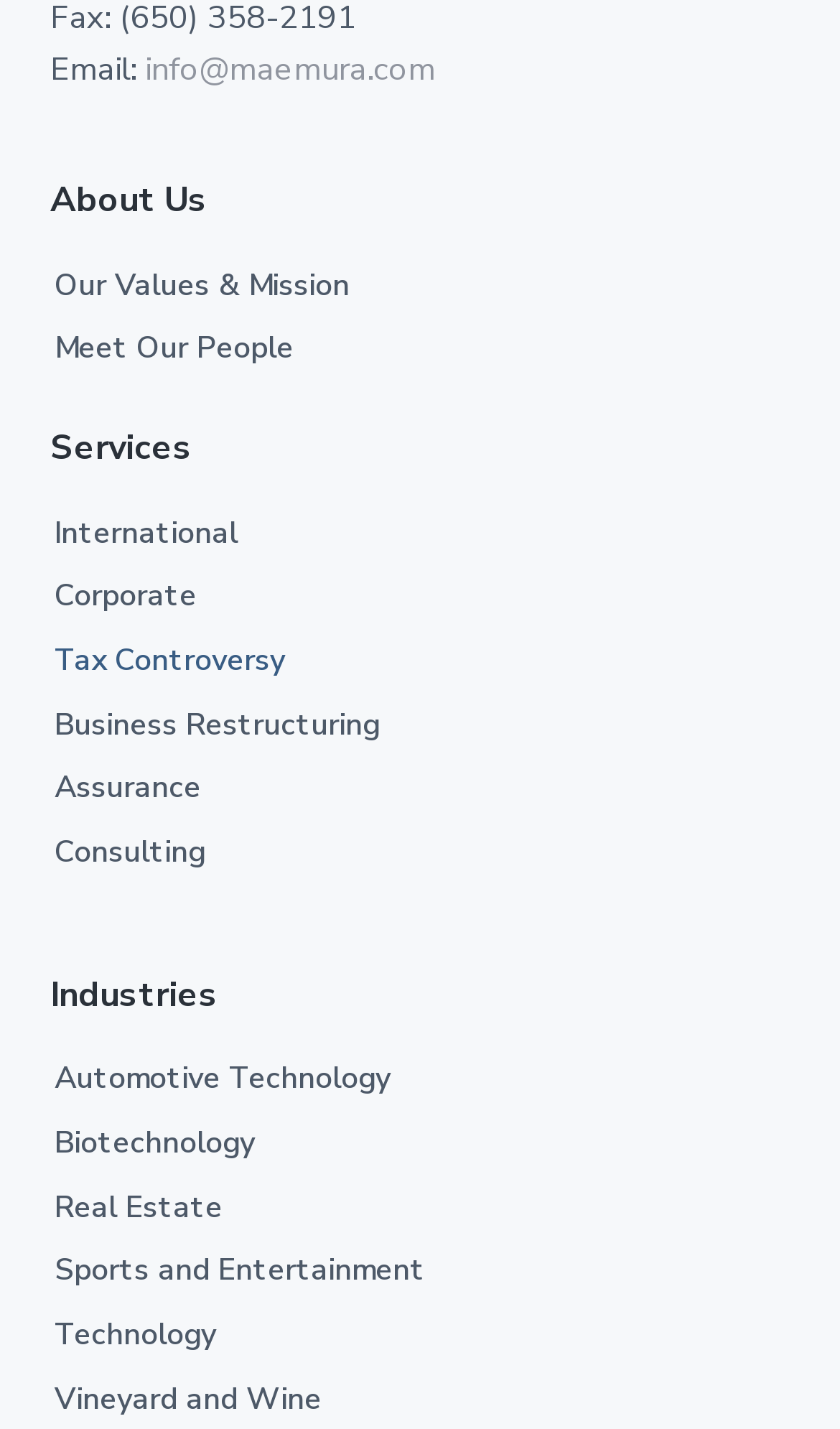What is the last link listed under 'About Us'?
Please respond to the question with a detailed and well-explained answer.

The 'About Us' section has two links: 'Our Values & Mission' and 'Meet Our People', and 'Meet Our People' is the last one.